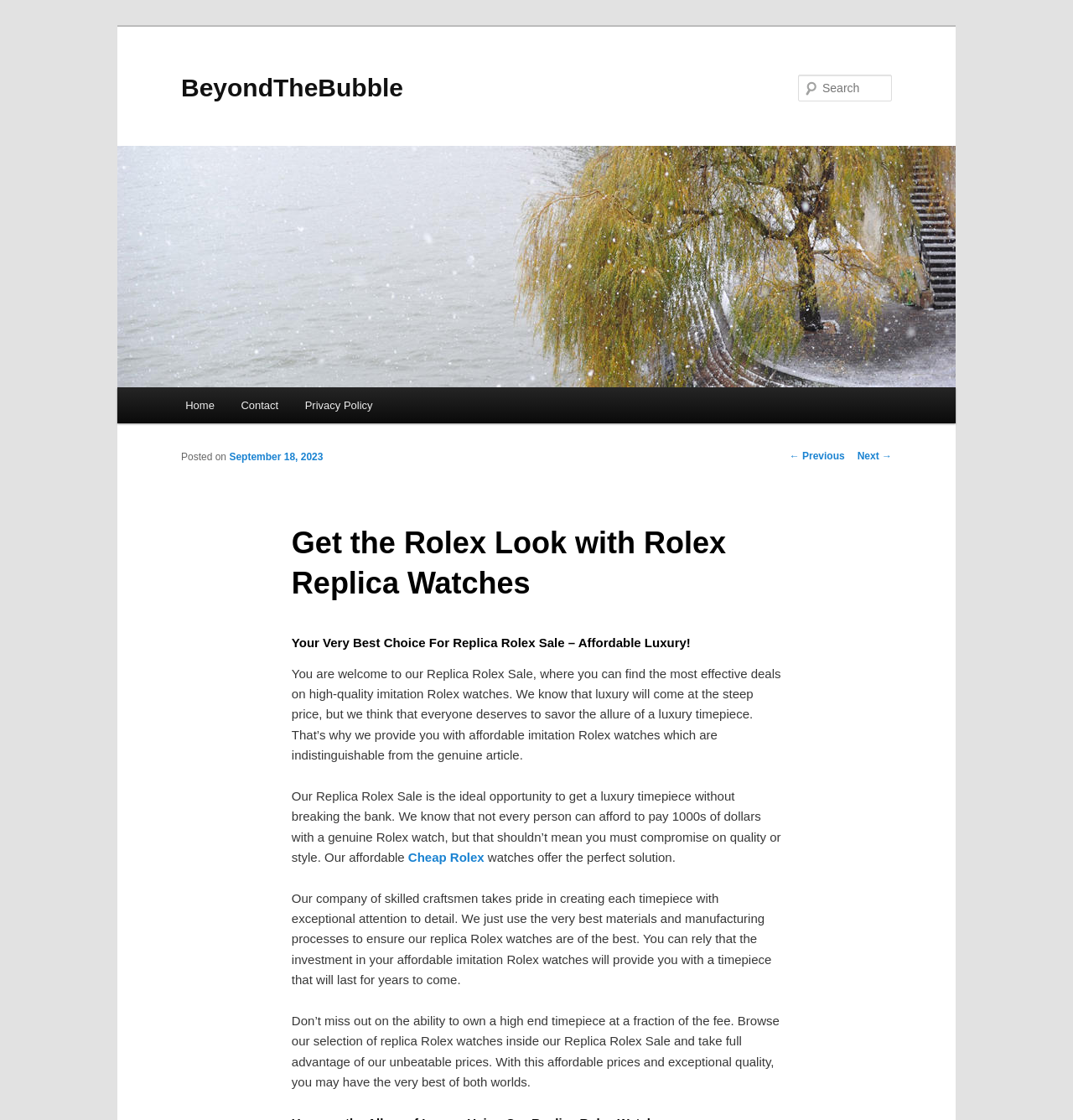What is the topic of the article?
Analyze the image and provide a thorough answer to the question.

The topic of the article can be inferred from the heading element with the text 'Get the Rolex Look with Rolex Replica Watches' and the content of the article which discusses replica Rolex watches.